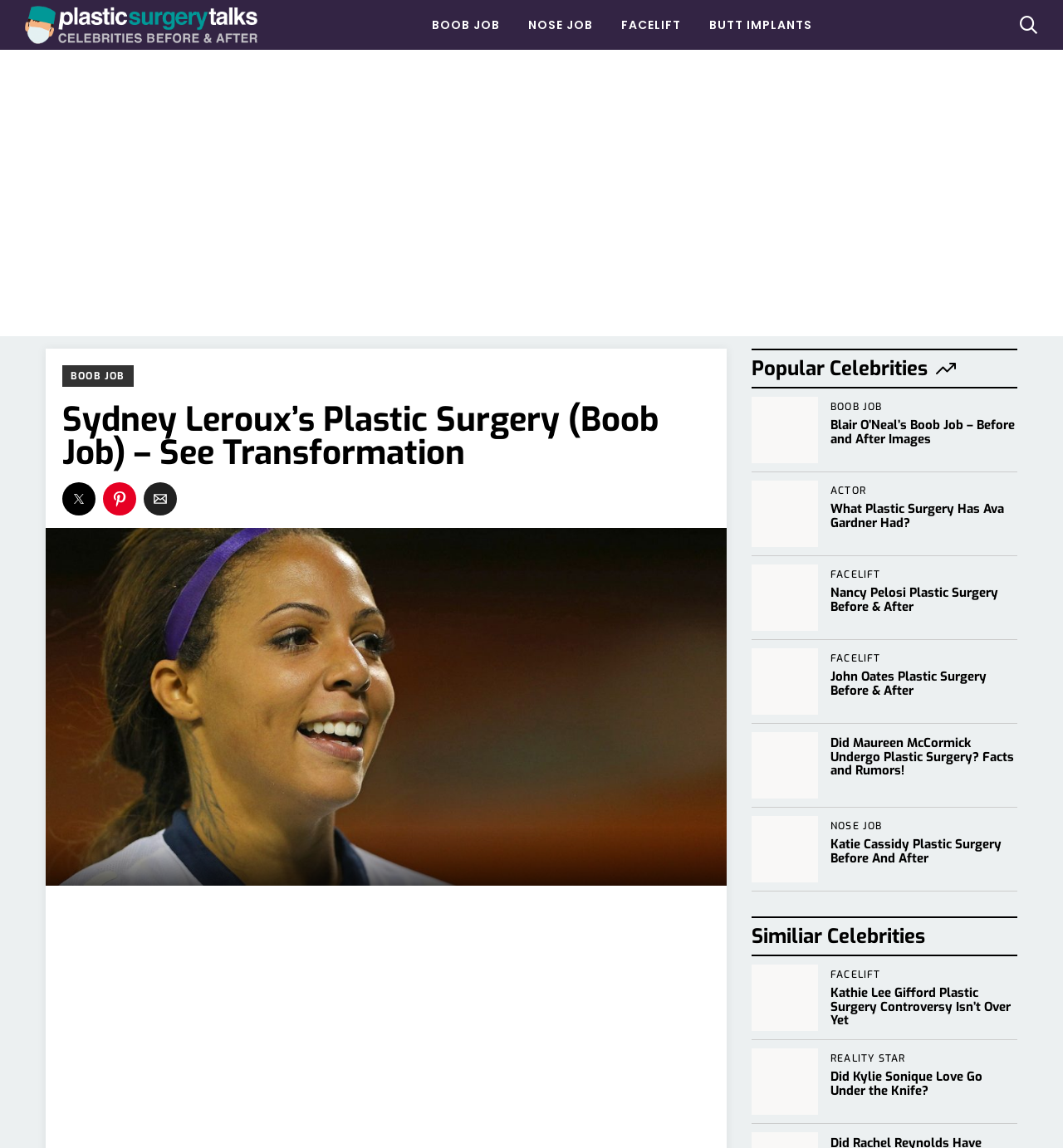What is the purpose of the 'Share on Twitter' button?
Based on the image, give a one-word or short phrase answer.

To share content on Twitter